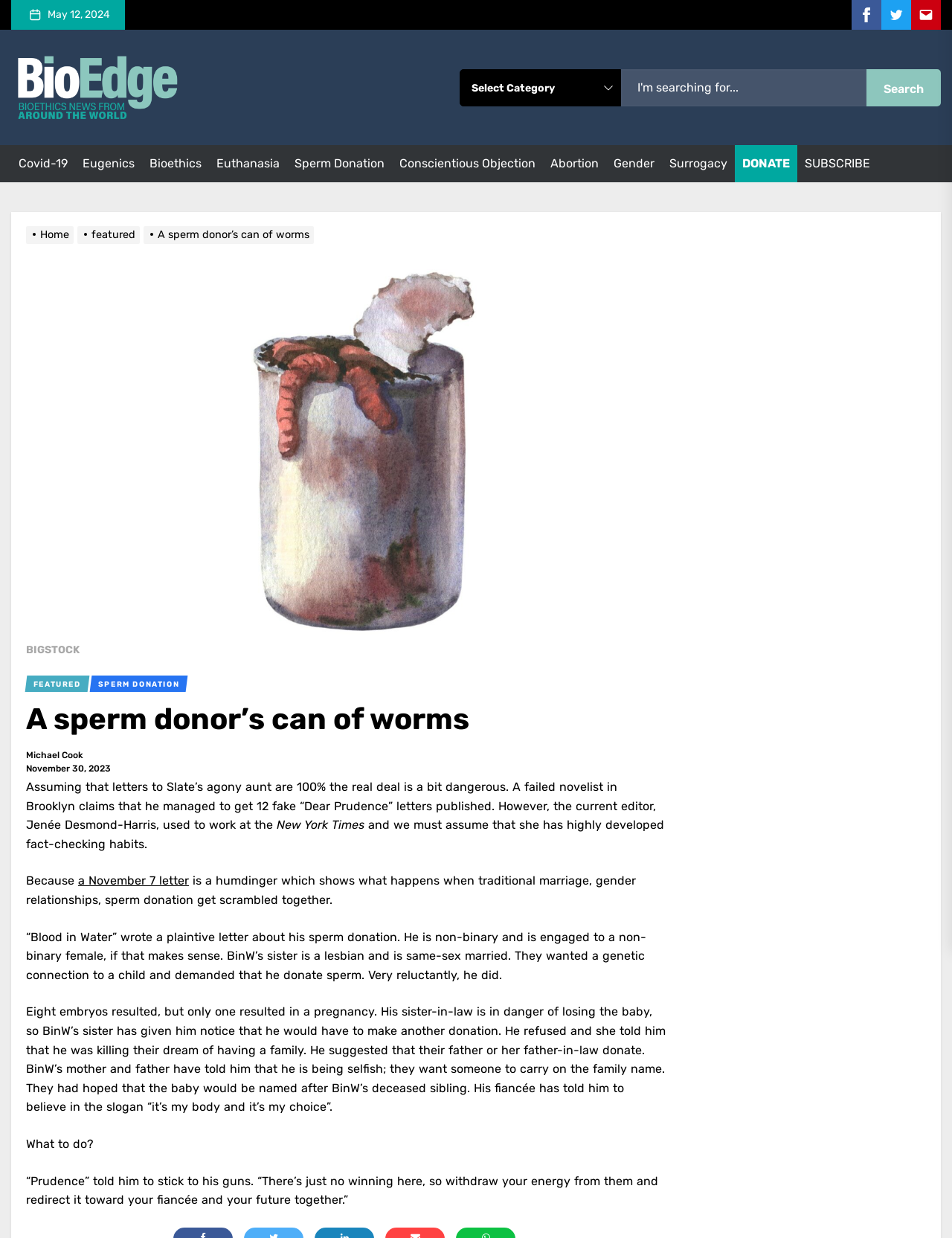Determine the bounding box coordinates (top-left x, top-left y, bottom-right x, bottom-right y) of the UI element described in the following text: November 30, 2023December 5, 2023

[0.027, 0.617, 0.116, 0.625]